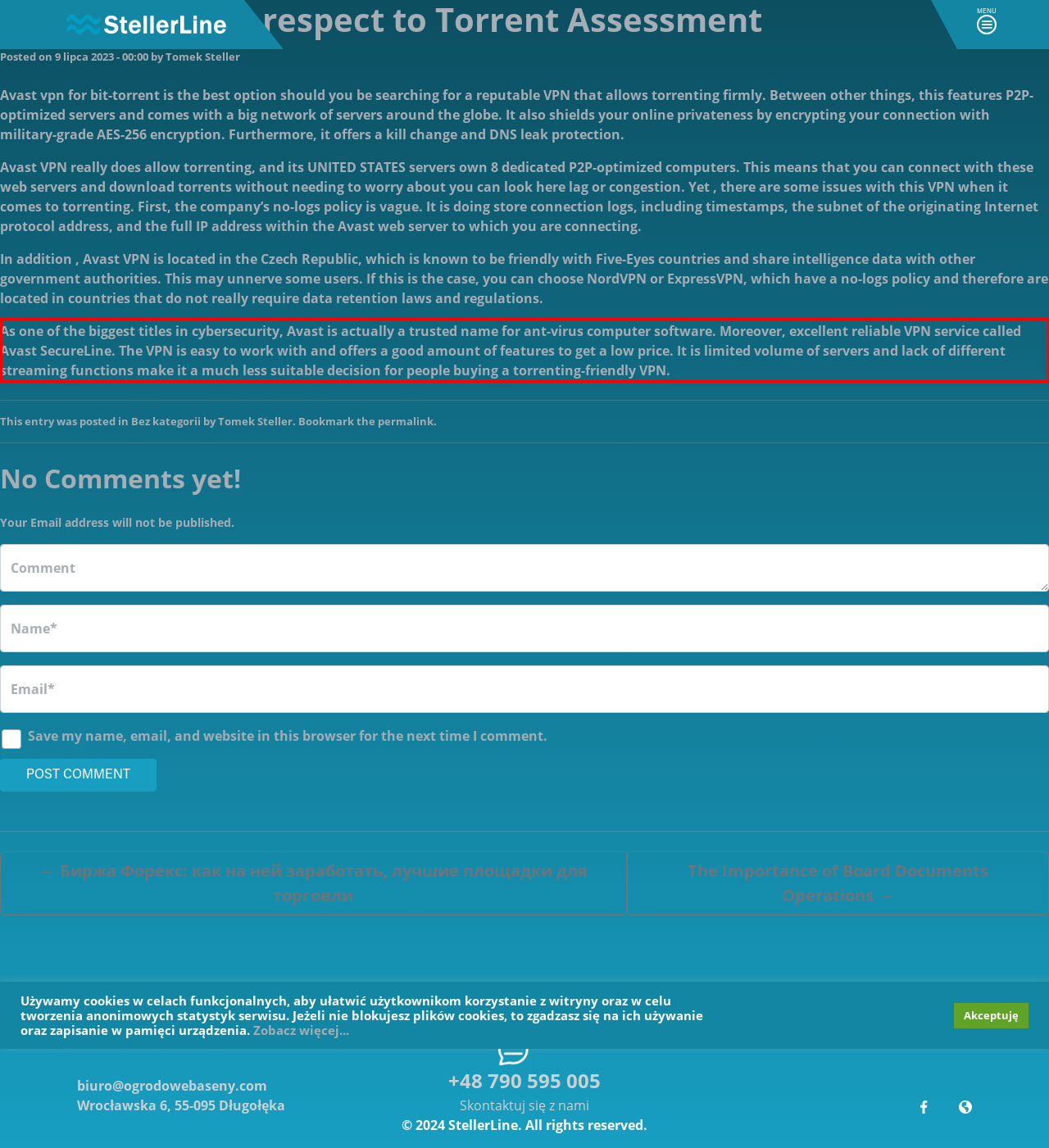There is a screenshot of a webpage with a red bounding box around a UI element. Please use OCR to extract the text within the red bounding box.

As one of the biggest titles in cybersecurity, Avast is actually a trusted name for ant-virus computer software. Moreover, excellent reliable VPN service called Avast SecureLine. The VPN is easy to work with and offers a good amount of features to get a low price. It is limited volume of servers and lack of different streaming functions make it a much less suitable decision for people buying a torrenting-friendly VPN.